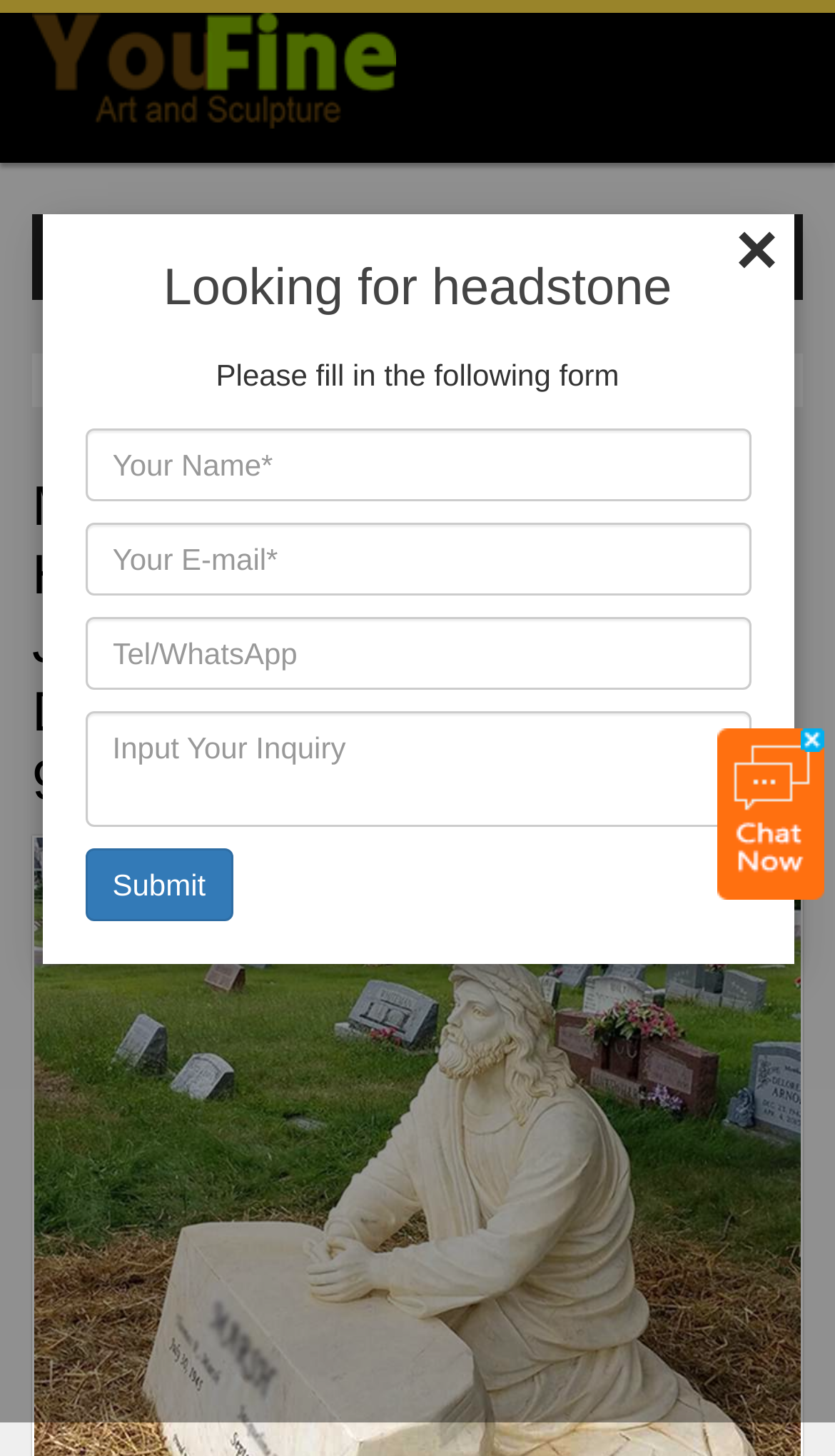Extract the main title from the webpage.

MARBLE CATHOLIC HEADSTONE CUSTOM JESUS PRAYER STATUE DESIGN SUPPLIER MOKK-992